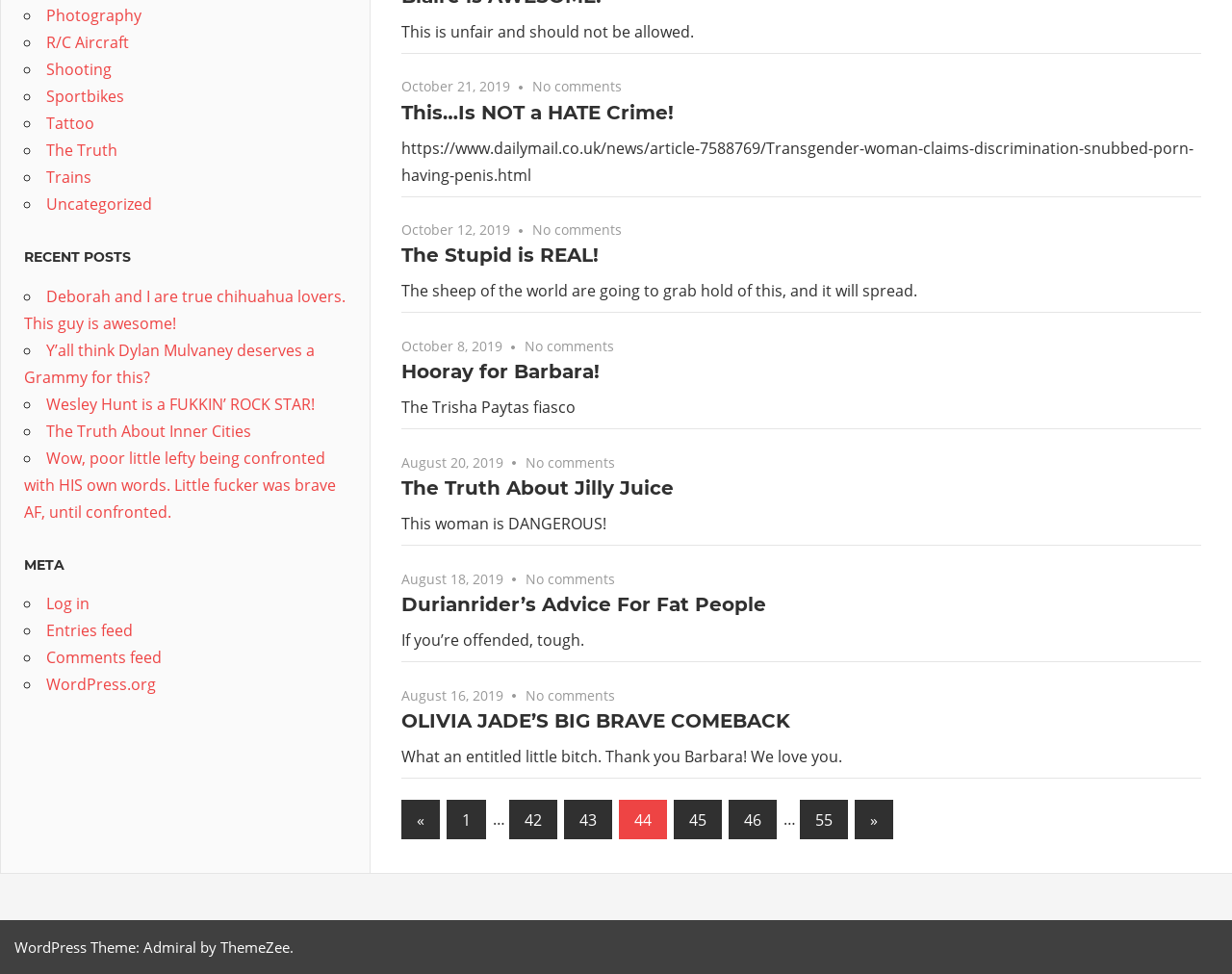Determine the bounding box for the HTML element described here: "Durianrider’s Advice For Fat People". The coordinates should be given as [left, top, right, bottom] with each number being a float between 0 and 1.

[0.326, 0.609, 0.622, 0.633]